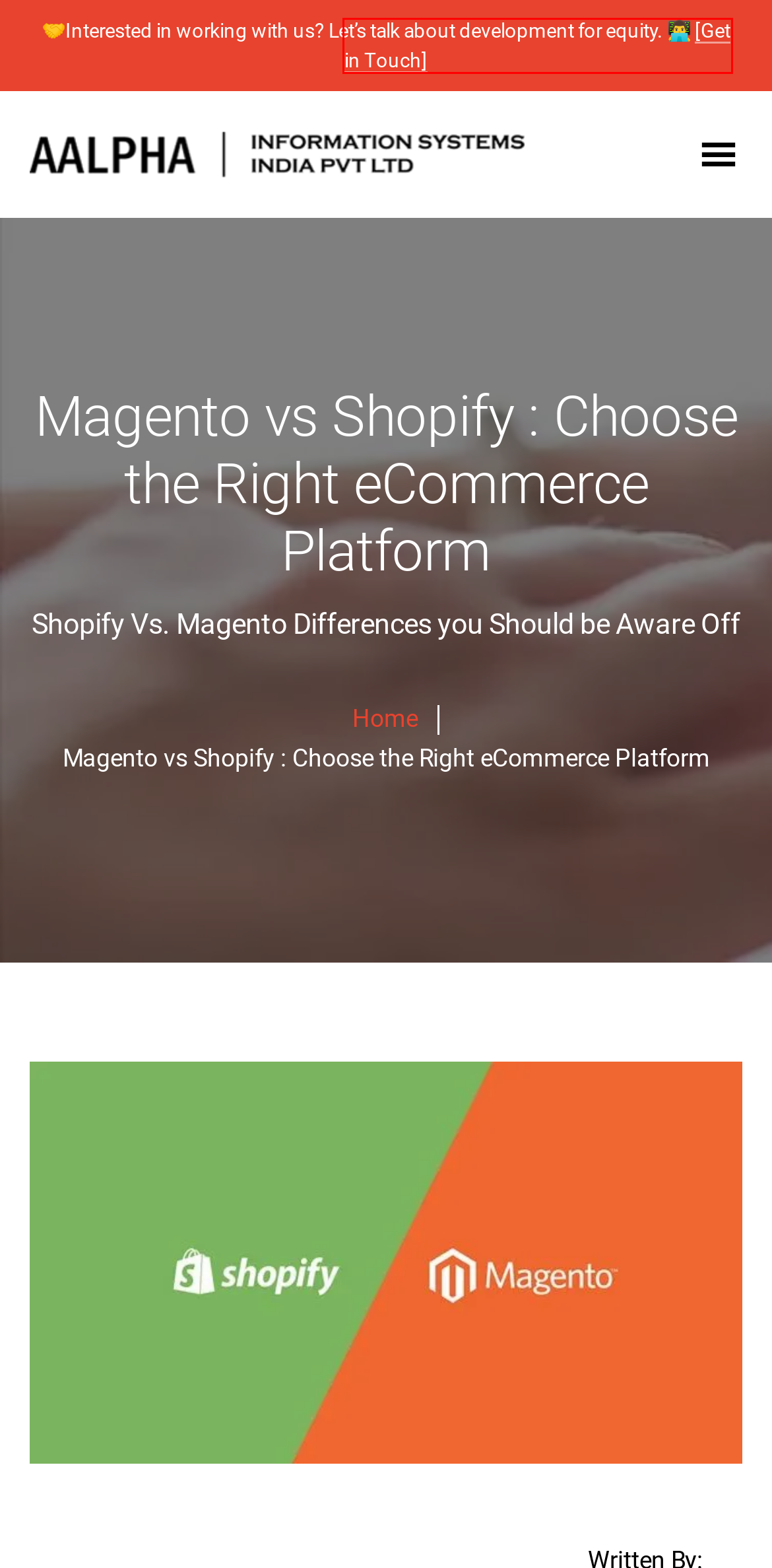Inspect the screenshot of a webpage with a red rectangle bounding box. Identify the webpage description that best corresponds to the new webpage after clicking the element inside the bounding box. Here are the candidates:
A. Shopify Archives - Aalpha
B. Blog Archives - Aalpha
C. Software Development Outsourcing, Web, Mobile App Development Services India
D. Blockchain Development Company, Hire Blockchain Developers
E. Shopify Website Development Costs In 2024 : Aalpha
F. Software Development Archives - Aalpha
G. Omnichannel Solutions Company : Aalpha
H. IT Development For Equity, Build for Equity Services : Aalpha

H